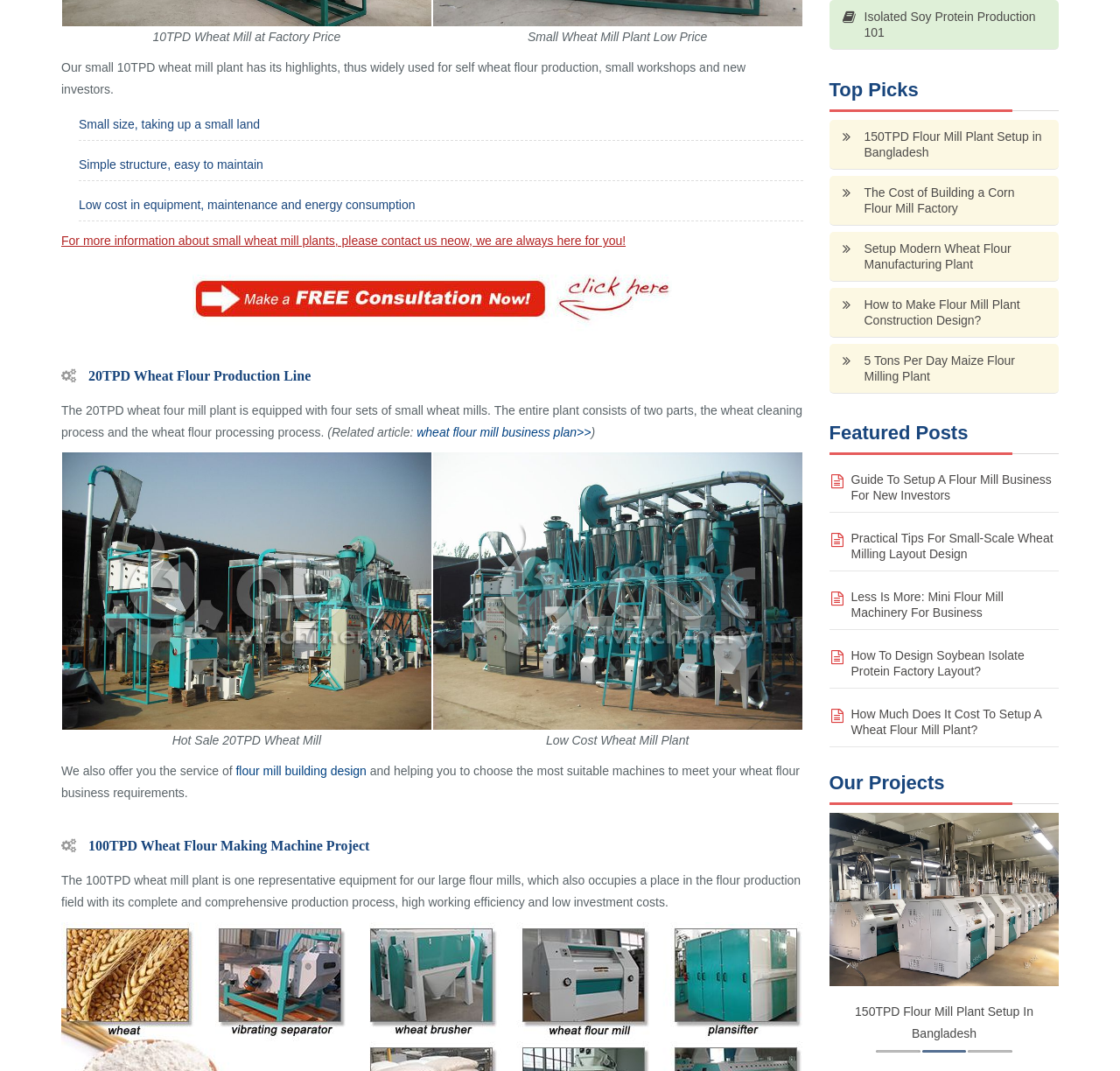Identify the bounding box coordinates of the element to click to follow this instruction: 'Explore the 20TPD wheat flour production line'. Ensure the coordinates are four float values between 0 and 1, provided as [left, top, right, bottom].

[0.055, 0.337, 0.717, 0.365]